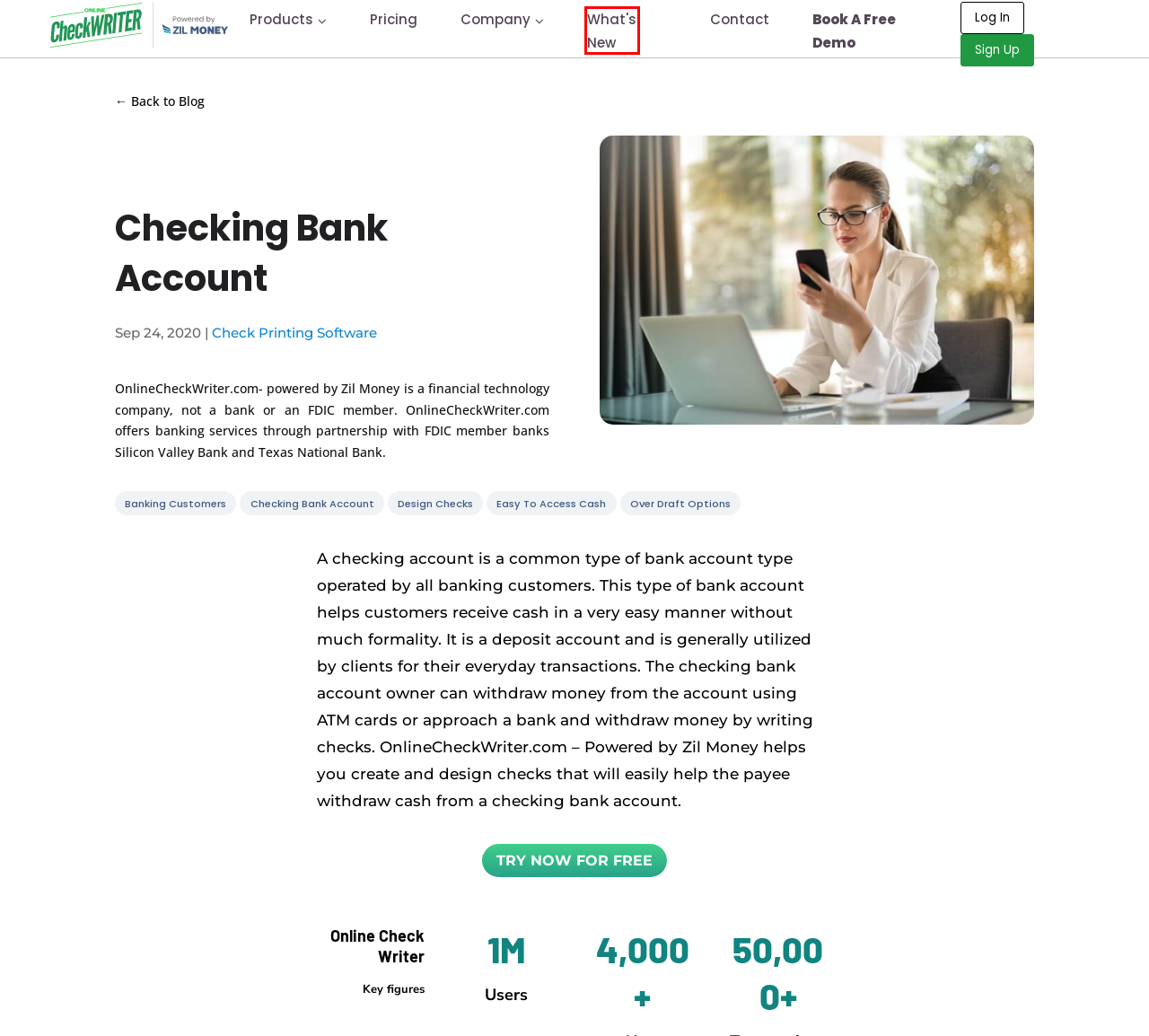You have a screenshot of a webpage with a red rectangle bounding box around a UI element. Choose the best description that matches the new page after clicking the element within the bounding box. The candidate descriptions are:
A. Blogs AP & AR Solutions Invoice & Bill Management, Payment Link
B. Banking Customers - Online Check Writer | Online Digital Check Printing Software
C. What's New - Online Check Writer | Online Digital Check Printing Software
D. Design Checks - Online Check Writer | Online Digital Check Printing Software
E. Easy To Access Cash - Online Check Writer | Online Digital Check Printing Software
F. Check Printing Software - Online Check Writer | Online Digital Check Printing Software
G. Contact - Online Check Writer | Online Digital Check Printing Software
H. Over Draft Options - Online Check Writer | Online Digital Check Printing Software

C